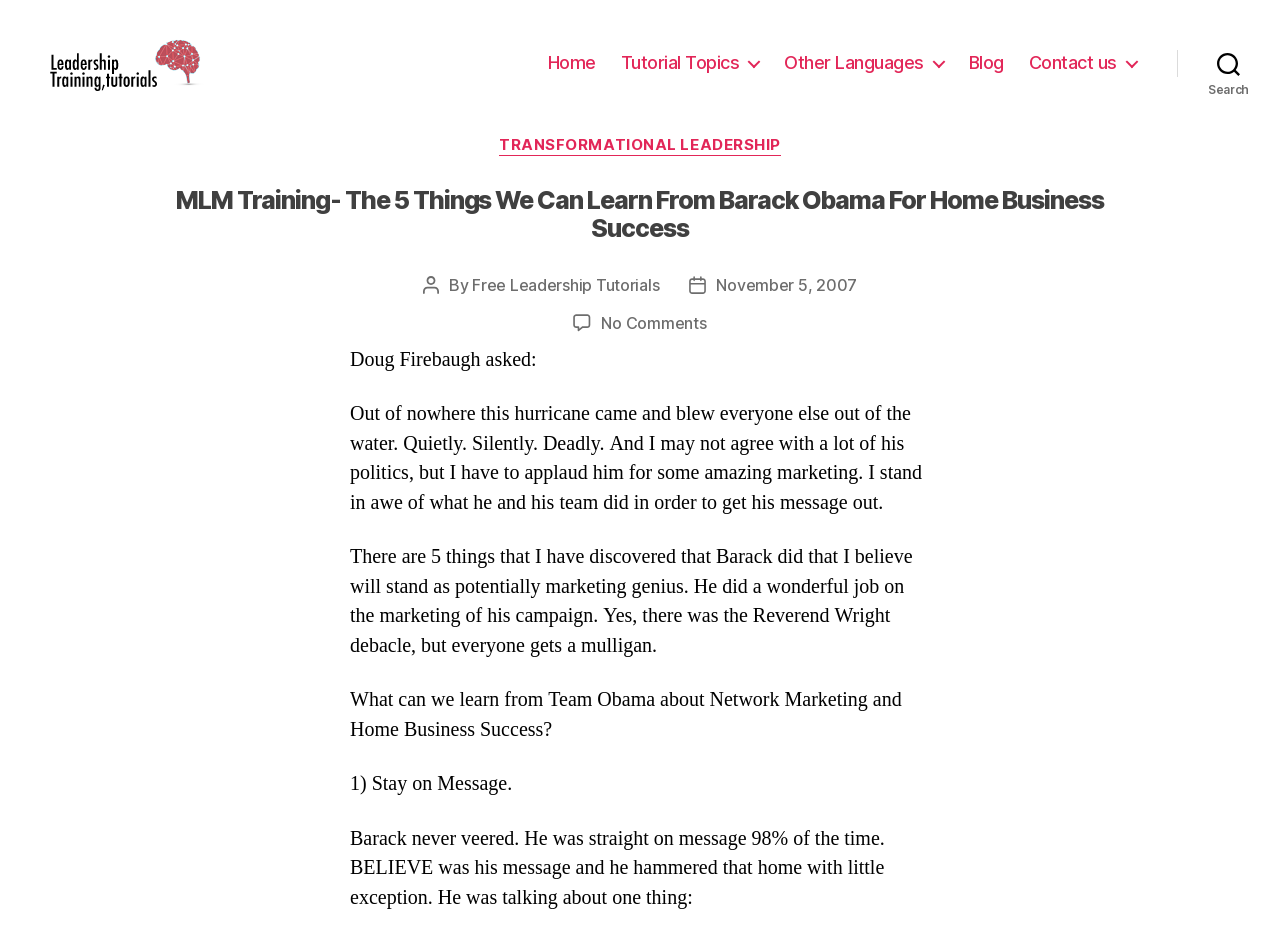Please identify the bounding box coordinates of the element's region that I should click in order to complete the following instruction: "Search for something". The bounding box coordinates consist of four float numbers between 0 and 1, i.e., [left, top, right, bottom].

[0.92, 0.044, 1.0, 0.091]